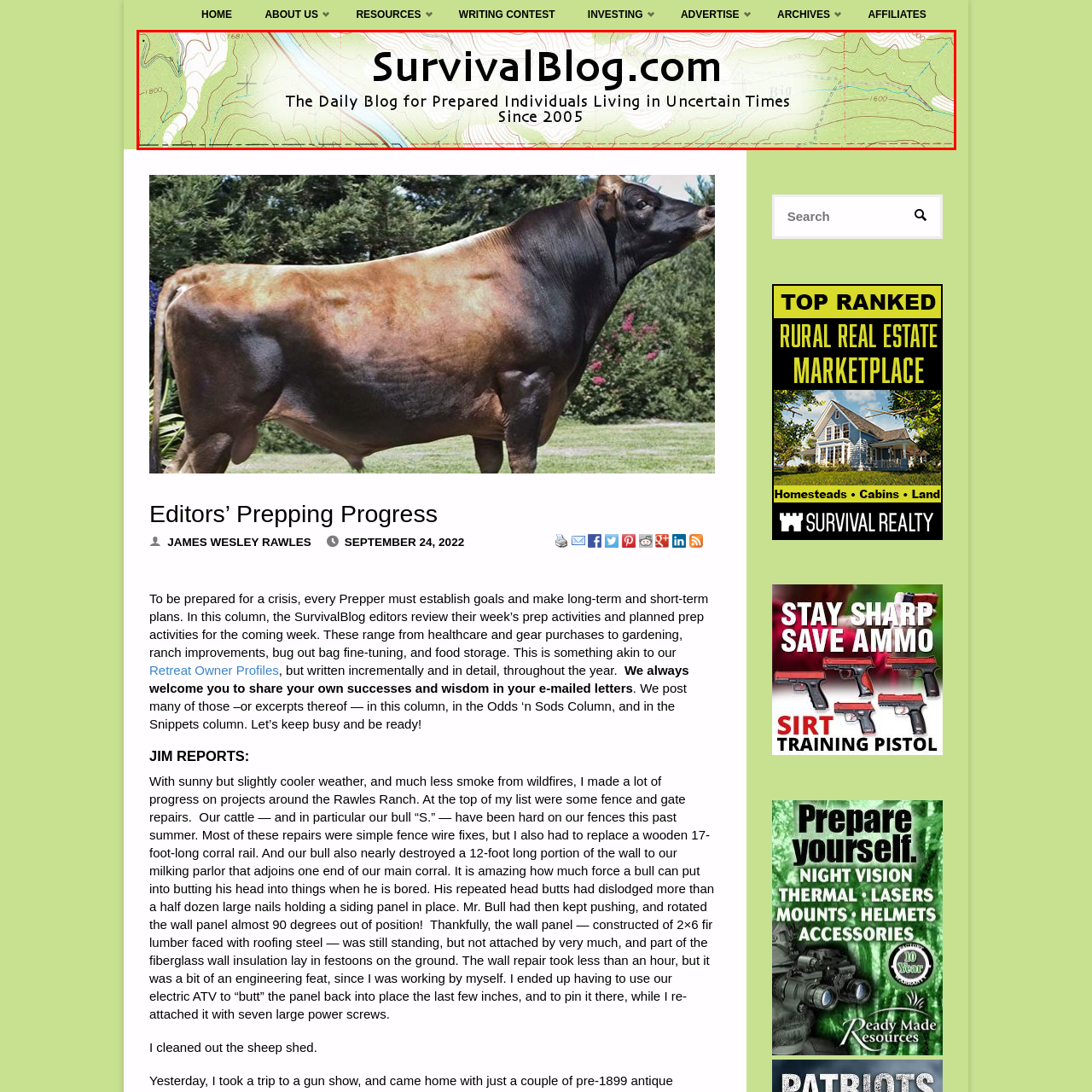Inspect the image outlined in red and answer succinctly: What is the focus of the blog?

Preparedness and survival strategies